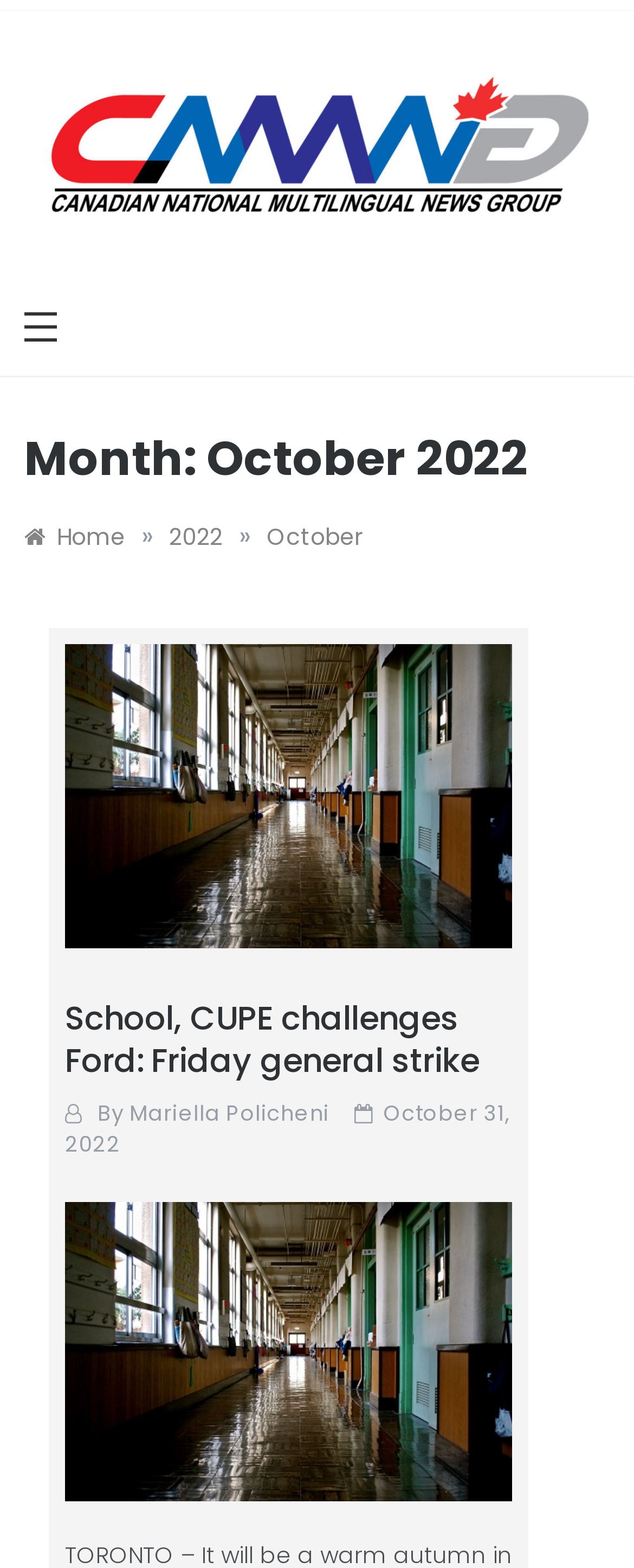Use a single word or phrase to answer the following:
How many links are in the breadcrumbs navigation?

4